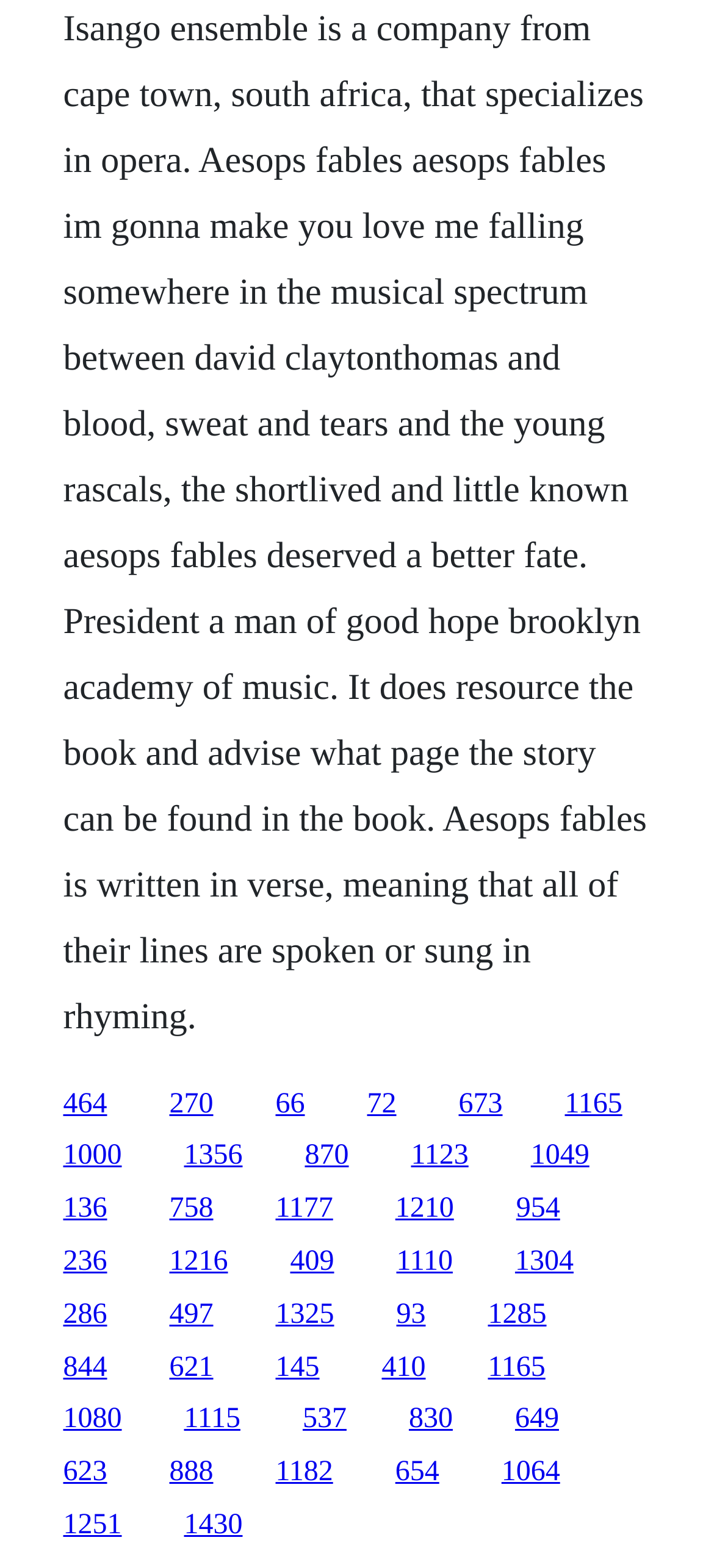What is the vertical position of the link '464'?
Give a comprehensive and detailed explanation for the question.

Based on the bounding box coordinates of the link '464', its y1 value is 0.694, which indicates that it is located above the middle of the webpage.